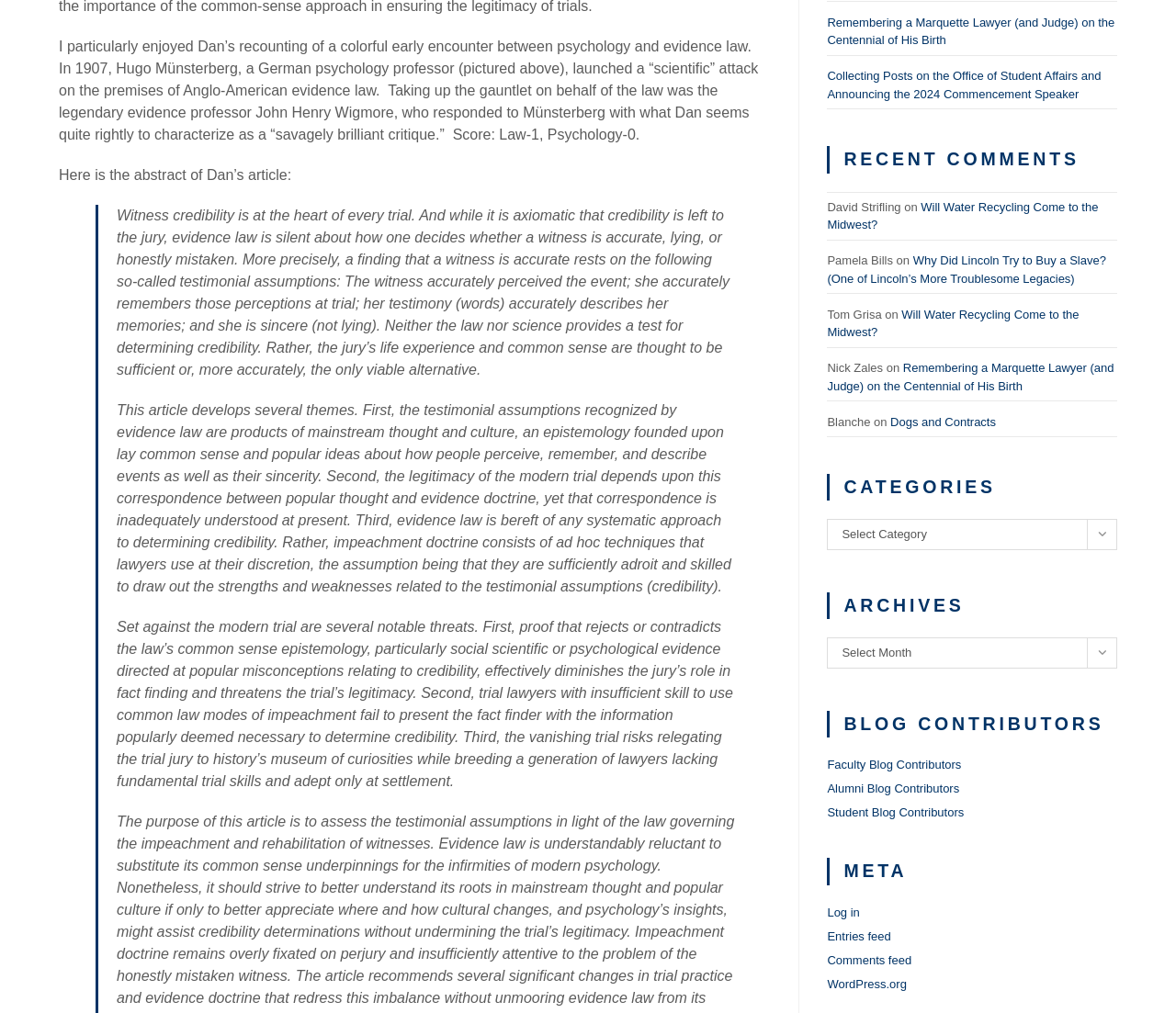Predict the bounding box coordinates for the UI element described as: "WordPress.org". The coordinates should be four float numbers between 0 and 1, presented as [left, top, right, bottom].

[0.703, 0.964, 0.771, 0.978]